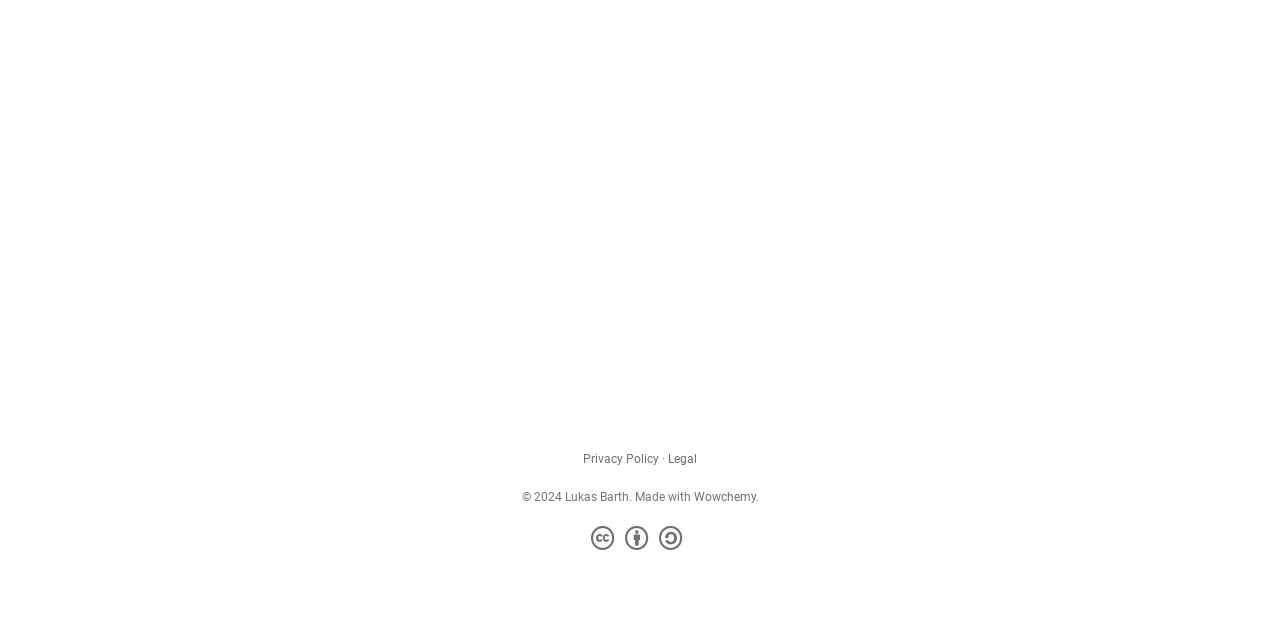Provide the bounding box coordinates of the HTML element this sentence describes: "Privacy Policy". The bounding box coordinates consist of four float numbers between 0 and 1, i.e., [left, top, right, bottom].

[0.455, 0.707, 0.515, 0.729]